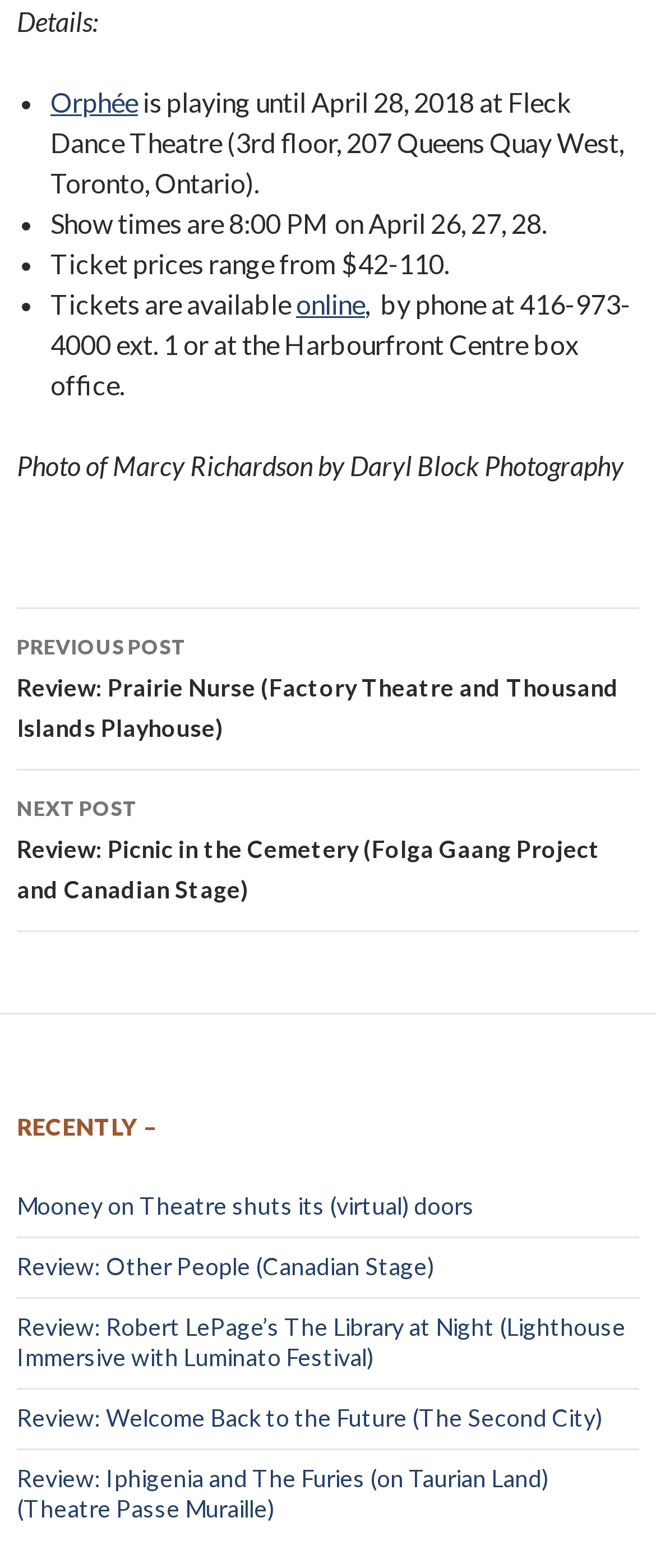Refer to the image and offer a detailed explanation in response to the question: How can tickets for Orphée be purchased?

The answer can be found in the text 'Tickets are available online, by phone at 416-973-4000 ext. 1 or at the Harbourfront Centre box office.' which lists the ways to purchase tickets for Orphée.